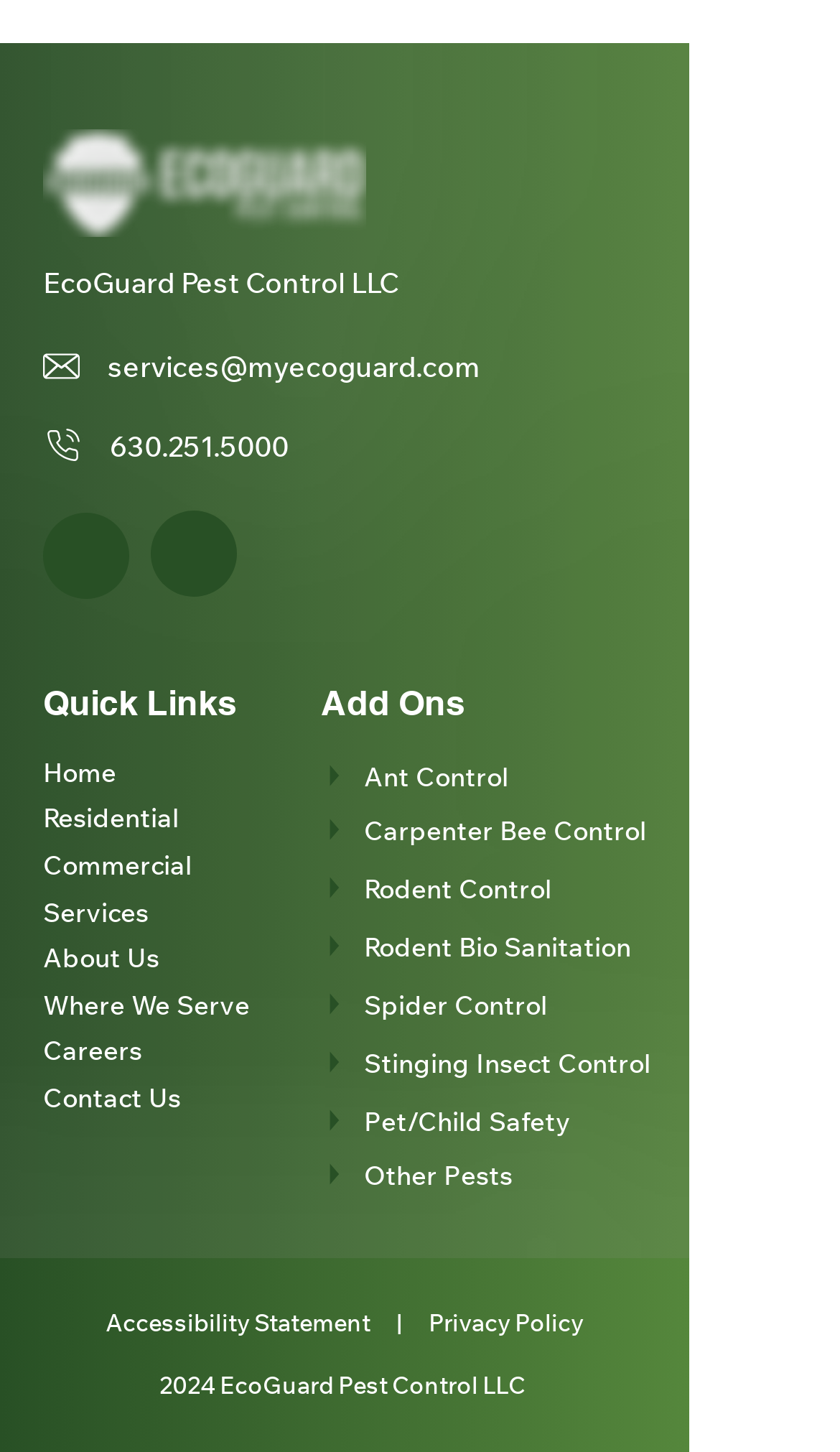Determine the bounding box coordinates of the clickable element to complete this instruction: "Check the accessibility statement". Provide the coordinates in the format of four float numbers between 0 and 1, [left, top, right, bottom].

[0.126, 0.9, 0.695, 0.921]